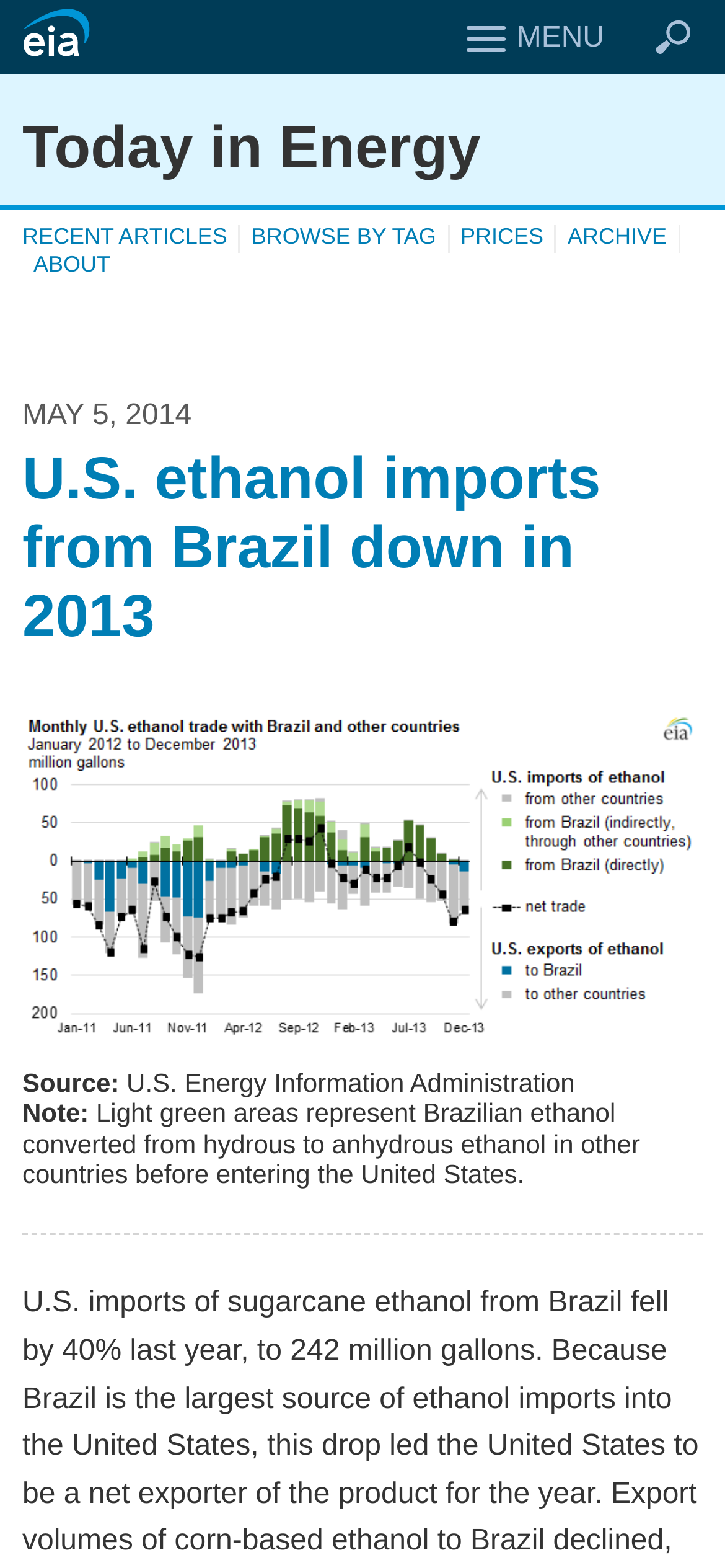Identify the bounding box for the element characterized by the following description: "parent_node: Search".

[0.0, 0.0, 0.154, 0.042]